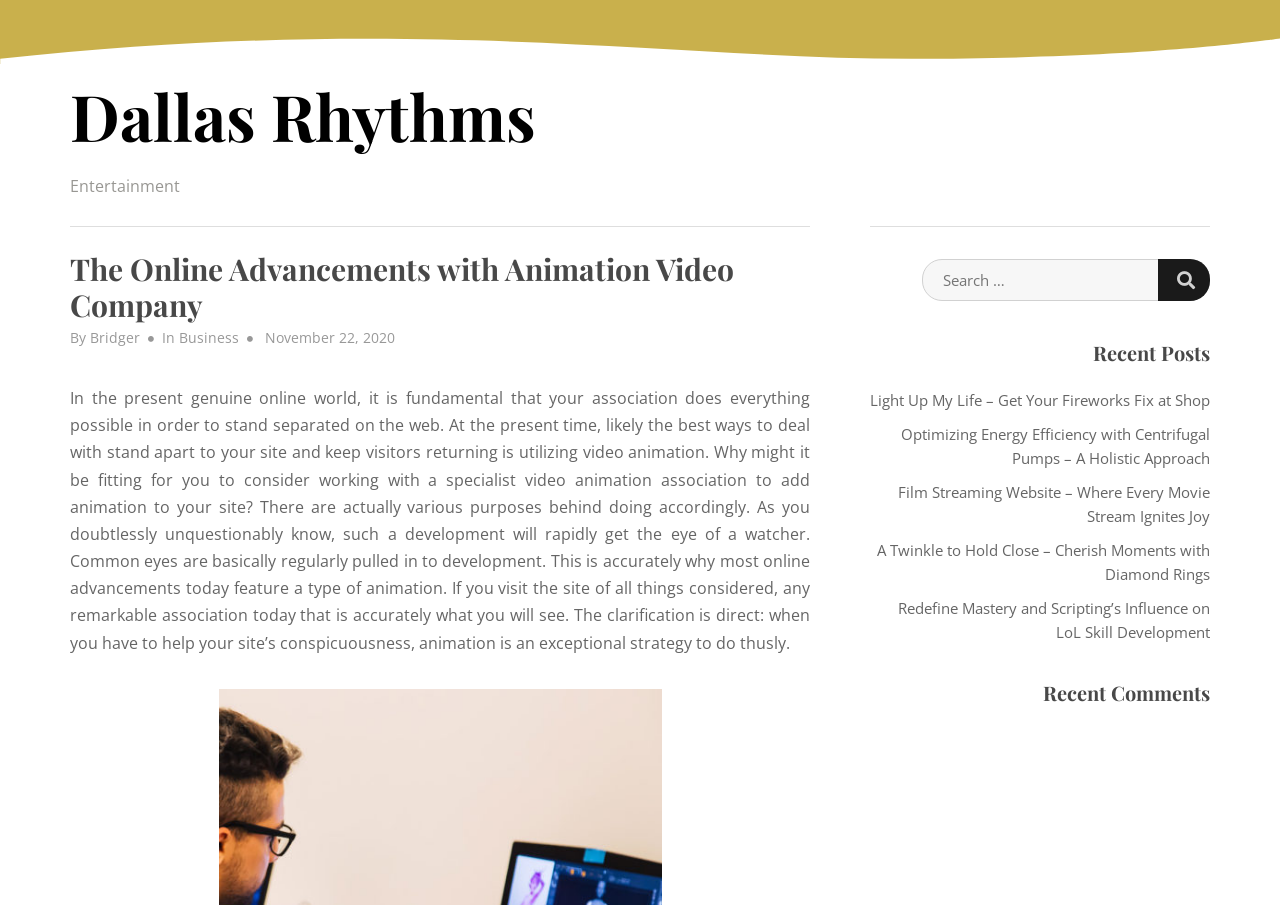Locate the bounding box coordinates of the area you need to click to fulfill this instruction: 'Click the 'Go to last slide' button'. The coordinates must be in the form of four float numbers ranging from 0 to 1: [left, top, right, bottom].

None